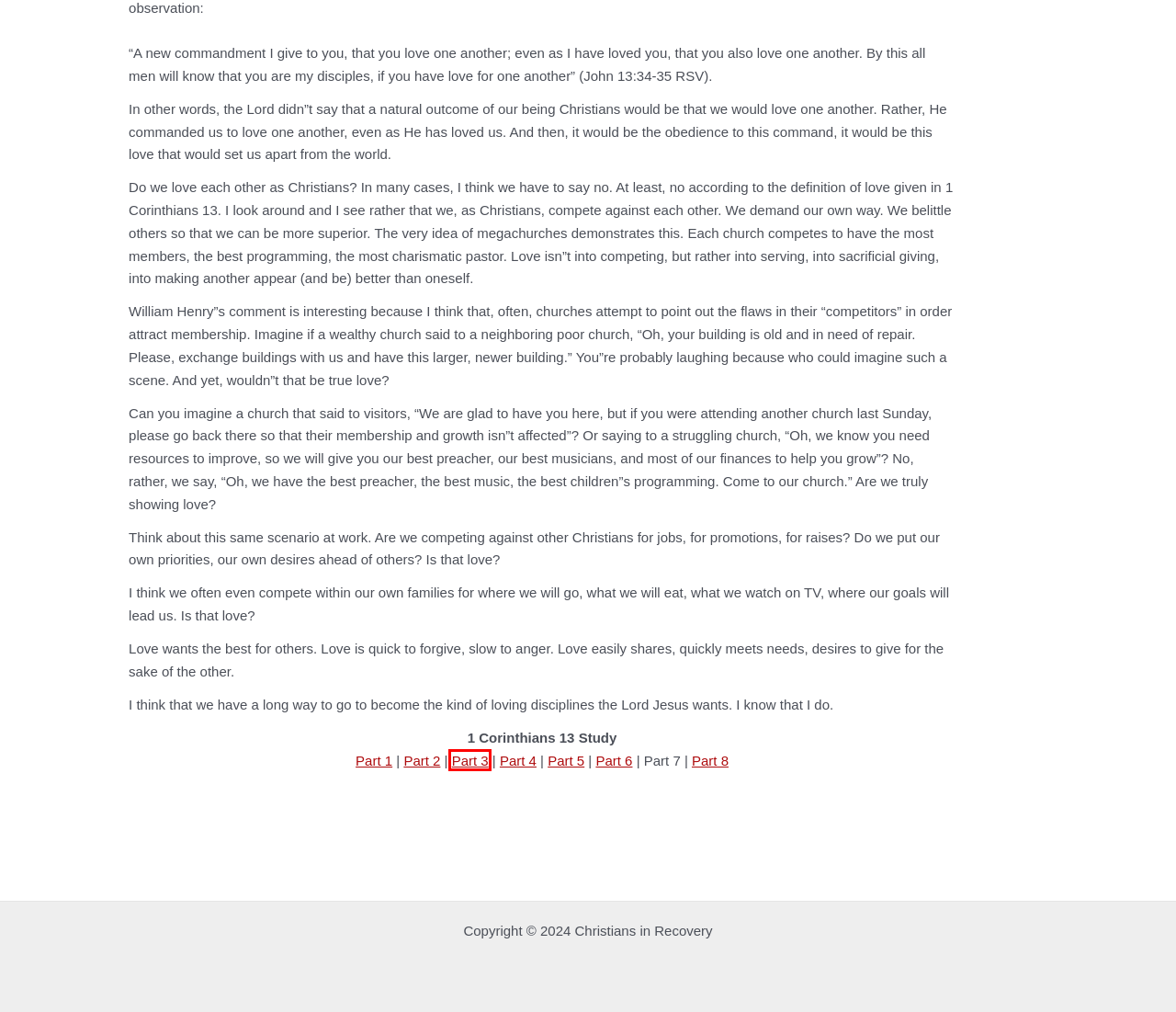You have a screenshot of a webpage with a red rectangle bounding box around a UI element. Choose the best description that matches the new page after clicking the element within the bounding box. The candidate descriptions are:
A. Setting Aside Our Will - Christians in Recovery
B. Endure, Remain, Continue - Christians in Recovery
C. More Than a Feeling - Christians in Recovery
D. Are You Rejoicing in What is Wrong? - Christians in Recovery
E. Zealous or Jealous? - Christians in Recovery
F. Are You Irritable or Resentful? - Christians in Recovery
G. CIR KBs - Christians in Recovery
H. When You Want Revenge - Christians in Recovery

E